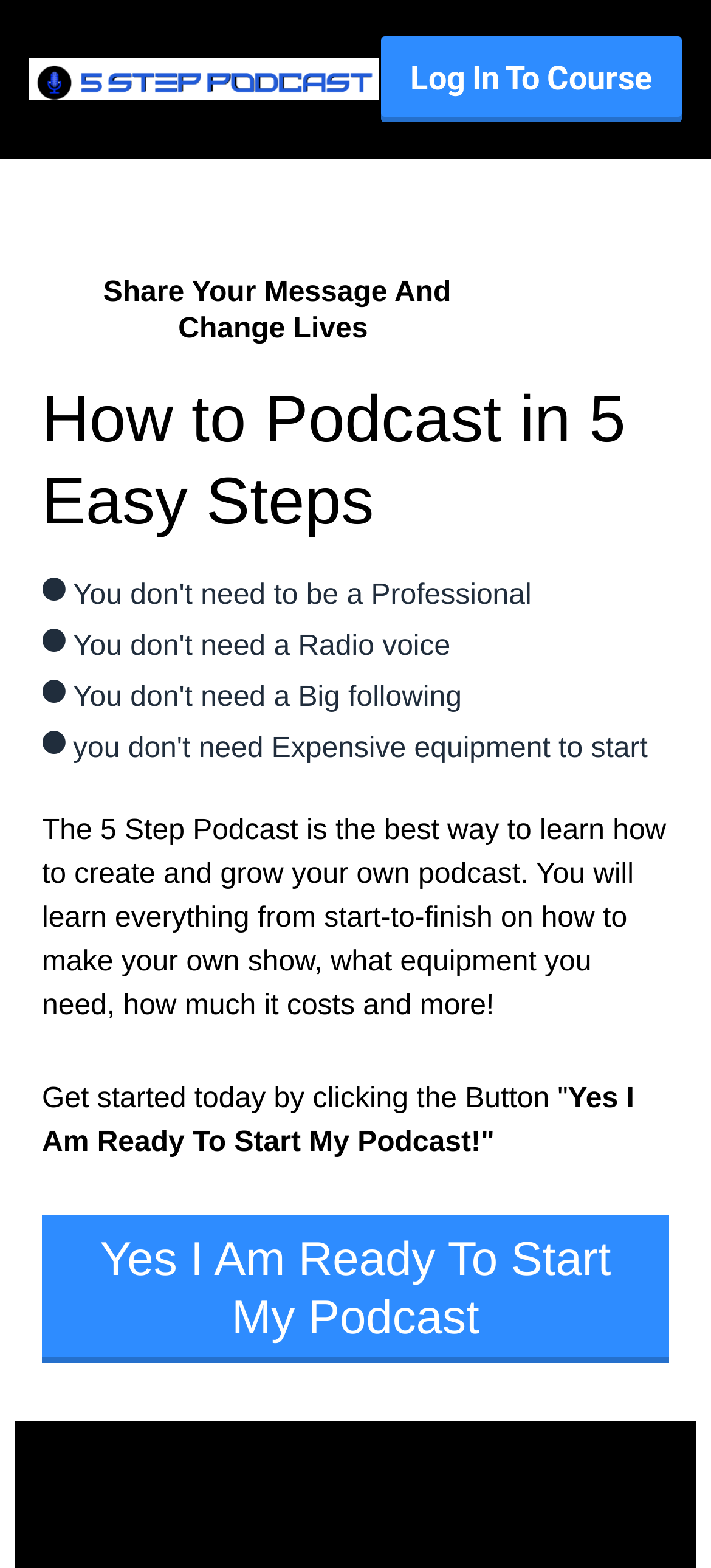Please identify the bounding box coordinates of the region to click in order to complete the given instruction: "Click the 'Yes I Am Ready To Start My Podcast' button". The coordinates should be four float numbers between 0 and 1, i.e., [left, top, right, bottom].

[0.059, 0.774, 0.941, 0.868]